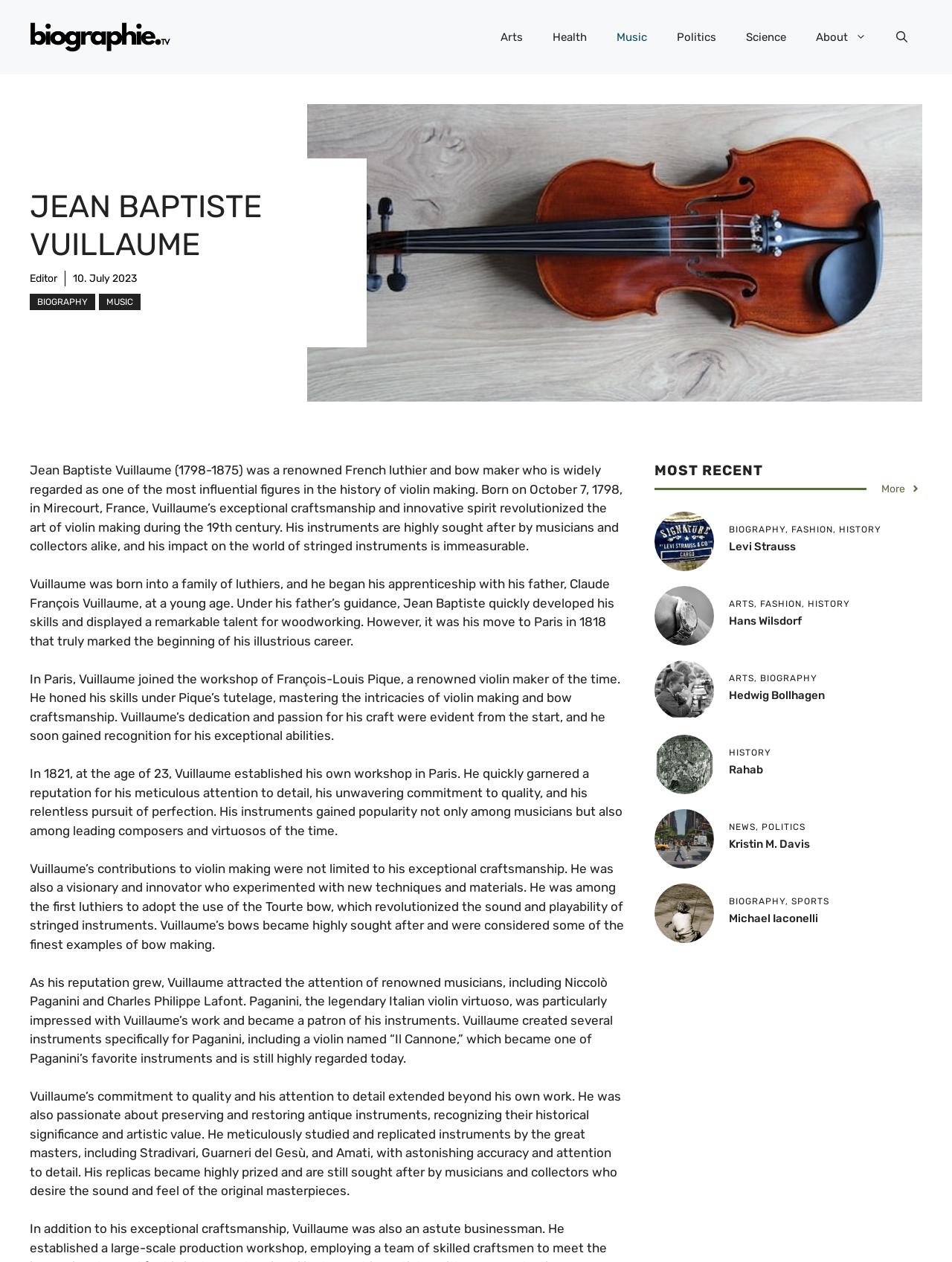Using the information in the image, give a comprehensive answer to the question: 
How many figures are there in the webpage?

There are 6 figures in the webpage, each containing an image and a link to a biography, including Jean Baptiste Vuillaume, Levi Strauss, Hans Wilsdorf, Hedwig Bollhagen, Rahab, and Kristin M. Davis.